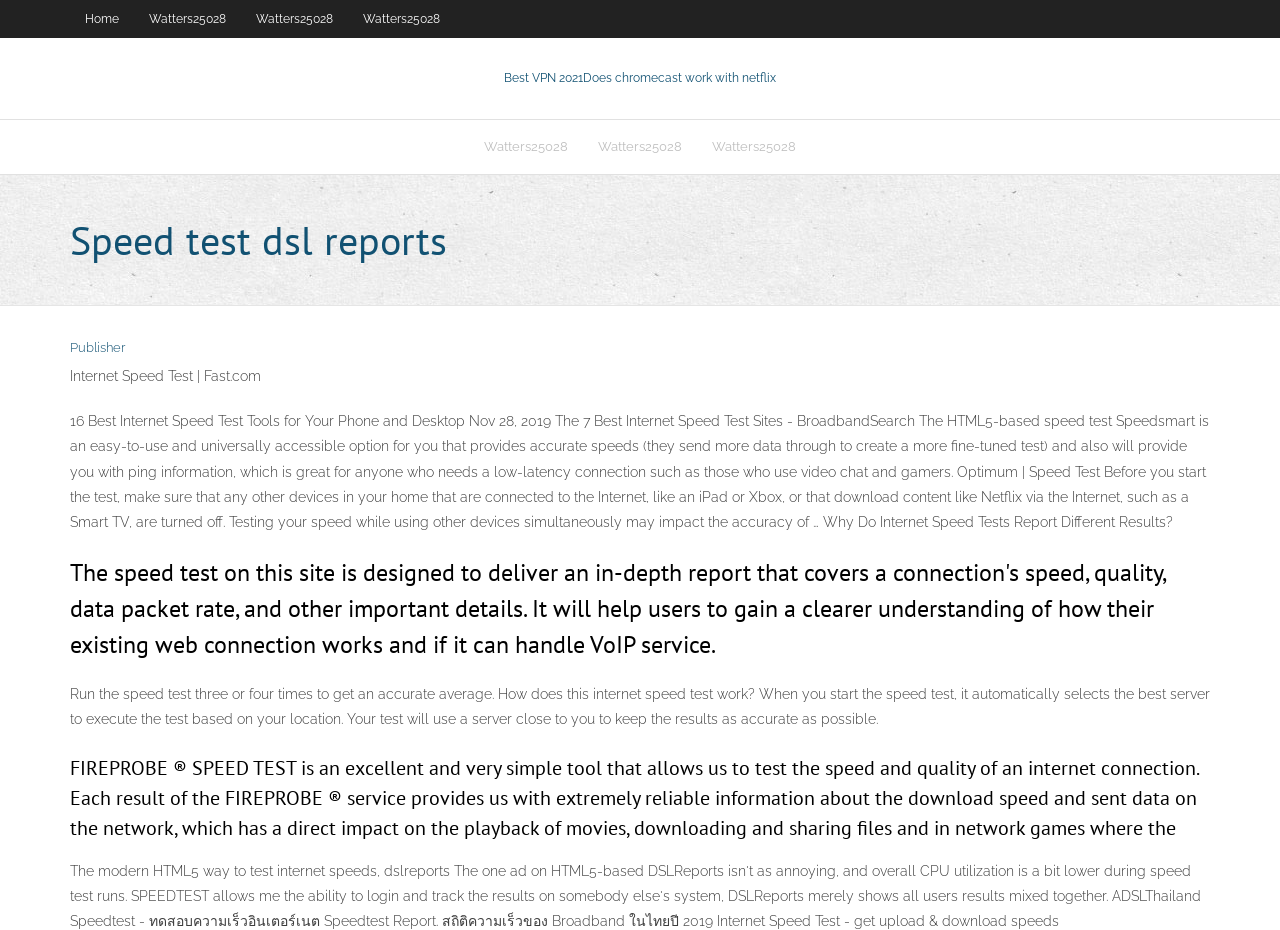What should be turned off before starting the speed test?
We need a detailed and exhaustive answer to the question. Please elaborate.

I found the answer by reading the text content of the webpage, specifically the paragraph that says 'Before you start the test, make sure that any other devices in your home that are connected to the Internet, like an iPad or Xbox, or that download content like Netflix via the Internet, such as a Smart TV, are turned off...'.